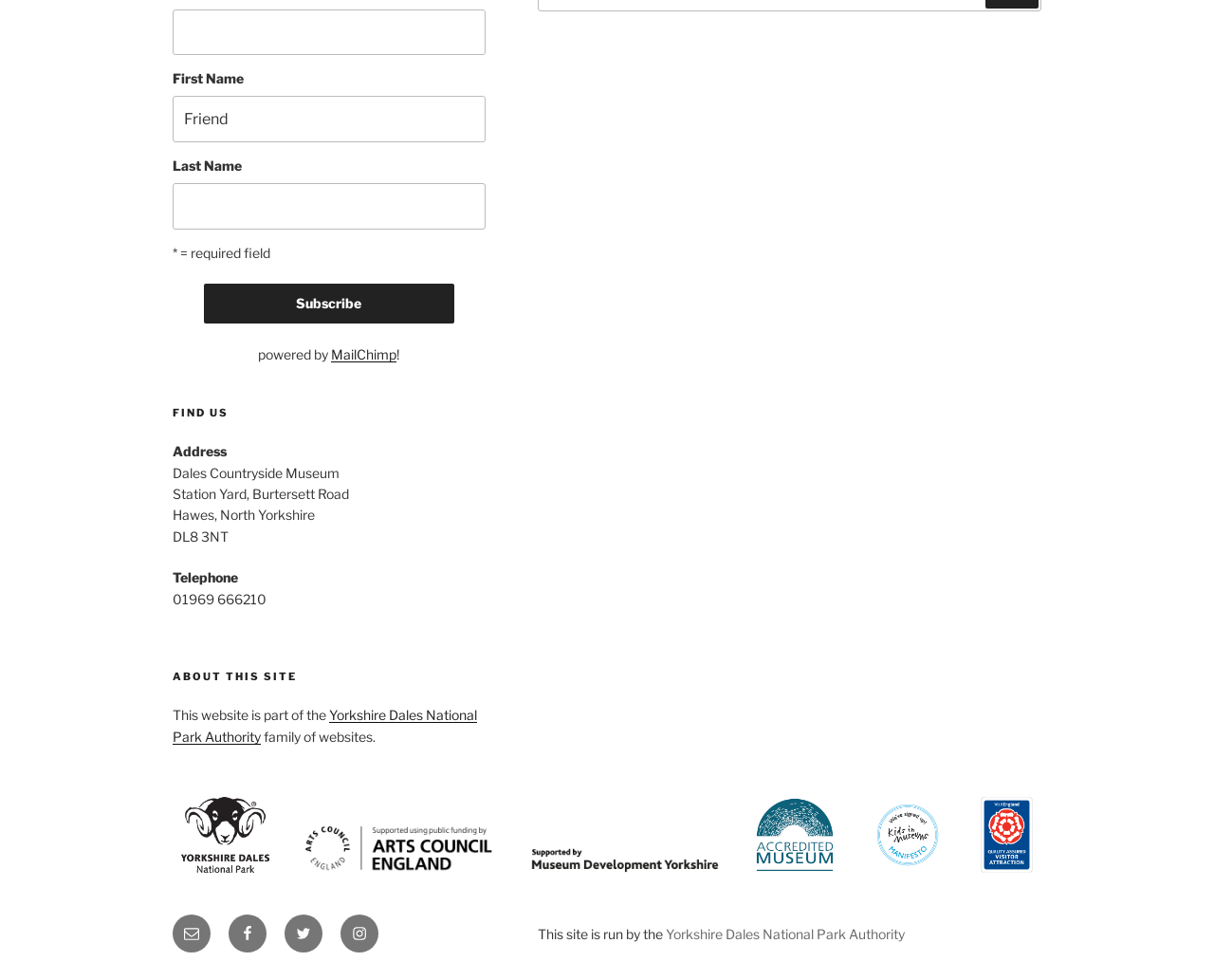Locate the bounding box coordinates of the area you need to click to fulfill this instruction: 'Visit MailChimp website'. The coordinates must be in the form of four float numbers ranging from 0 to 1: [left, top, right, bottom].

[0.273, 0.354, 0.327, 0.37]